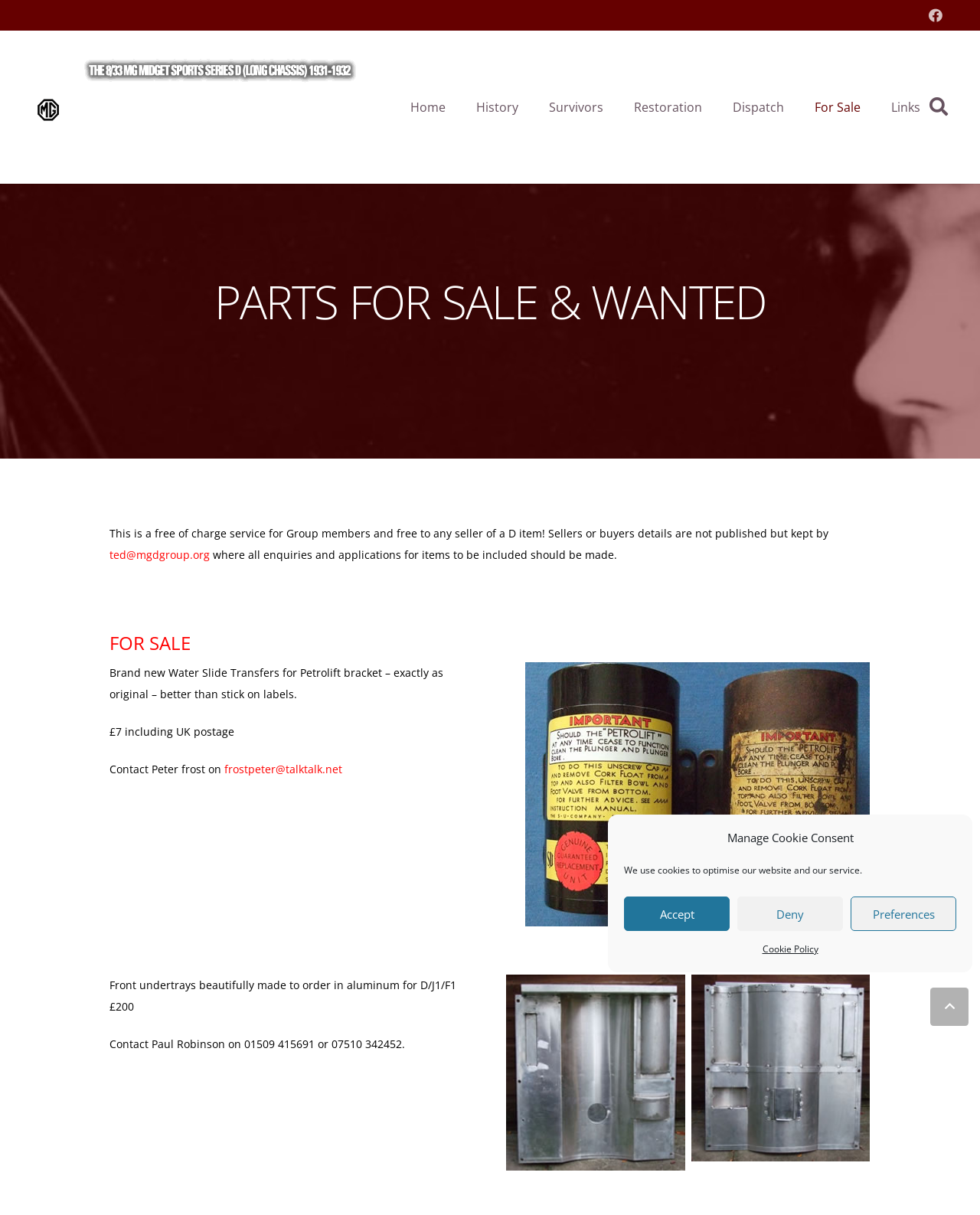How can I contact Peter Frost?
Provide an in-depth answer to the question, covering all aspects.

According to the webpage, Peter Frost can be contacted through his email address, which is frostpeter@talktalk.net. This information is provided in the 'FOR SALE' section of the webpage, along with the description of the Water Slide Transfers.